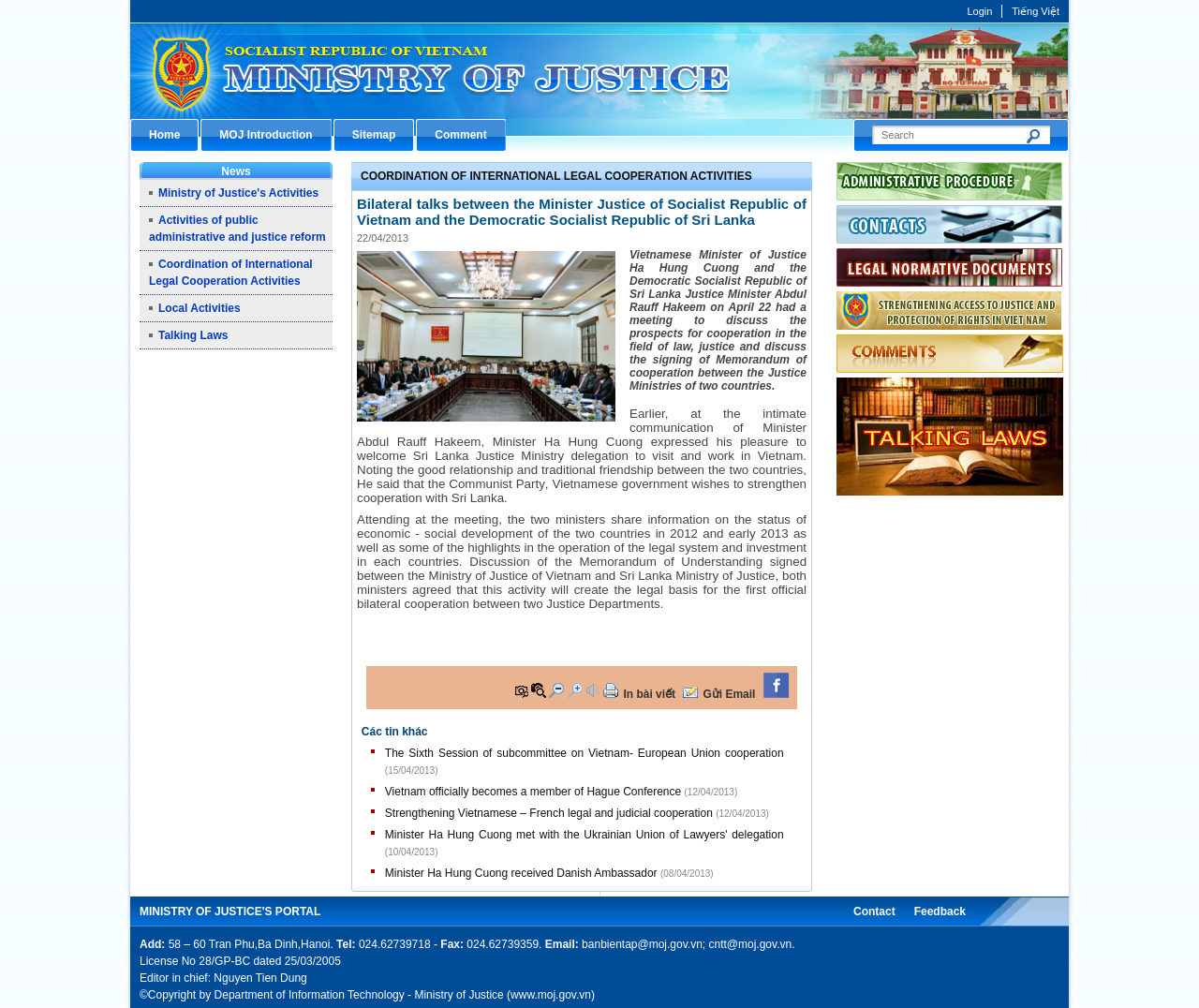What is the date of the meeting between the two ministers?
Could you give a comprehensive explanation in response to this question?

The webpage mentions that the meeting between the two ministers took place on 22/04/2013, as stated in the text '22/04/2013'.